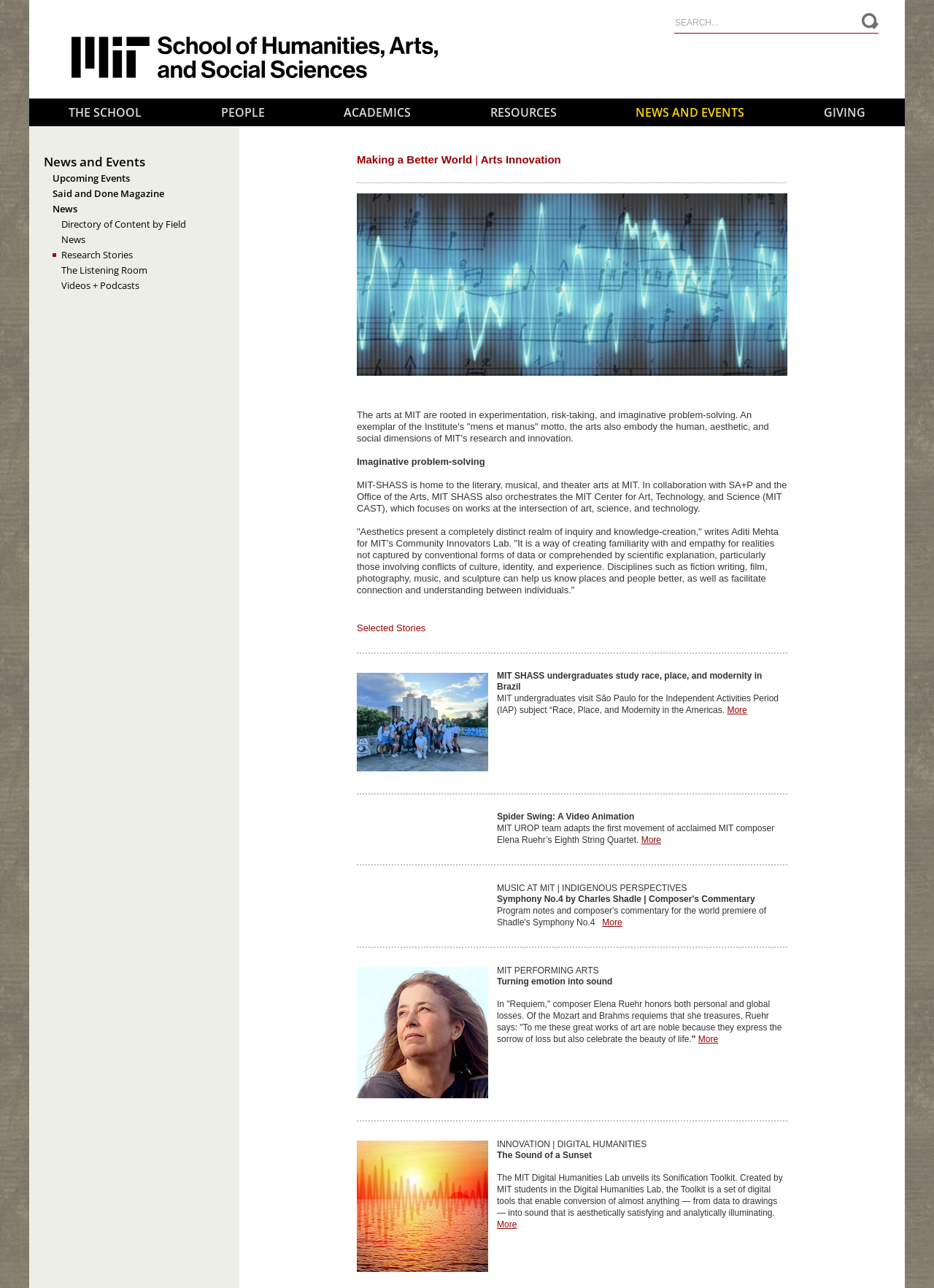Please use the details from the image to answer the following question comprehensively:
What is the name of the school?

I found the answer by looking at the link 'MIT School of Humanities, Arts, and Social Sciences' at the top of the webpage, which suggests that this is the name of the school.